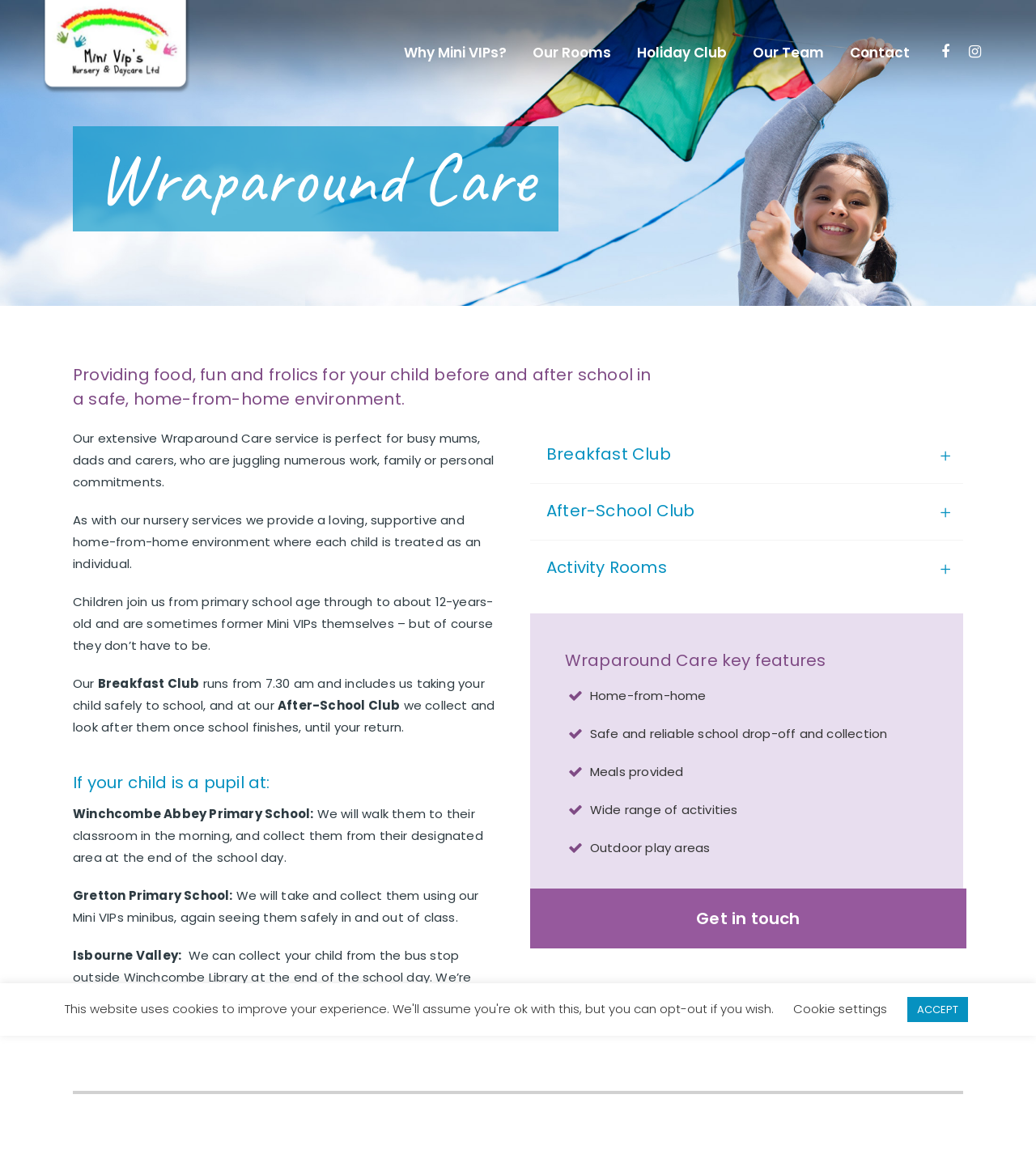Use a single word or phrase to answer the question: 
What is the environment of the club?

Home-from-home